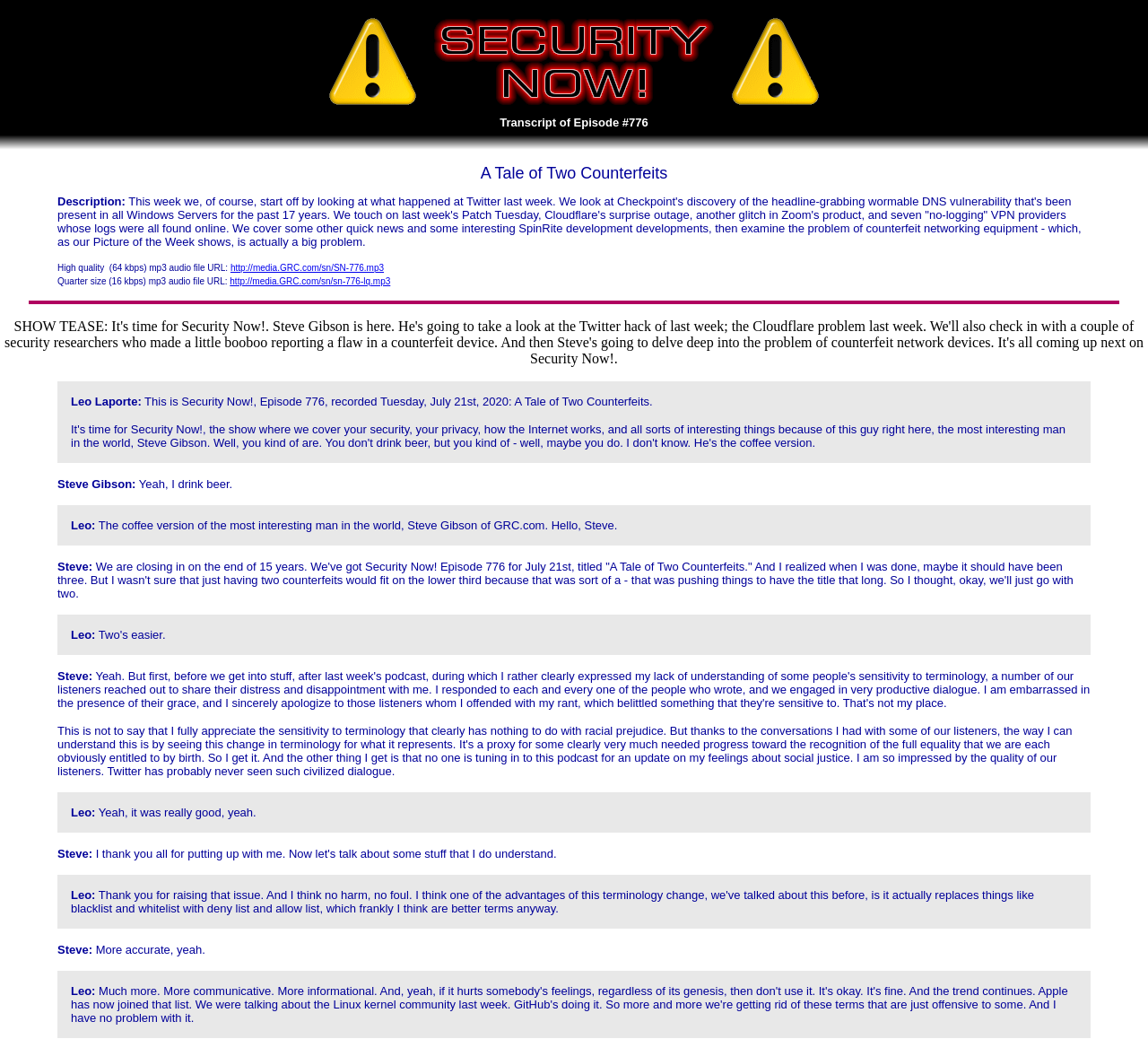Illustrate the webpage thoroughly, mentioning all important details.

The webpage is a transcript of a podcast episode, "Security Now! Episode #776: A Tale of Two Counterfeits". At the top, there is a title "Transcript of Episode #776" with an image on the right side. Below the title, there is a table with three columns, each containing an image. 

The main content of the webpage is a transcript of a conversation between two people, Leo Laporte and Steve Gibson. The conversation is divided into sections, each with a heading and a table containing the text of the conversation. There are 11 sections in total, each with a different topic of discussion. The topics include a discussion about Twitter, a discovery of a wormable DNS vulnerability, Patch Tuesday, Cloudflare's outage, and a problem of counterfeit networking equipment.

Throughout the conversation, there are links to audio files of the podcast episode in different qualities. There are also several images scattered throughout the webpage, but they do not appear to be relevant to the content of the conversation.

The webpage has a simple layout, with a focus on the text of the conversation. The images and links are secondary to the main content.